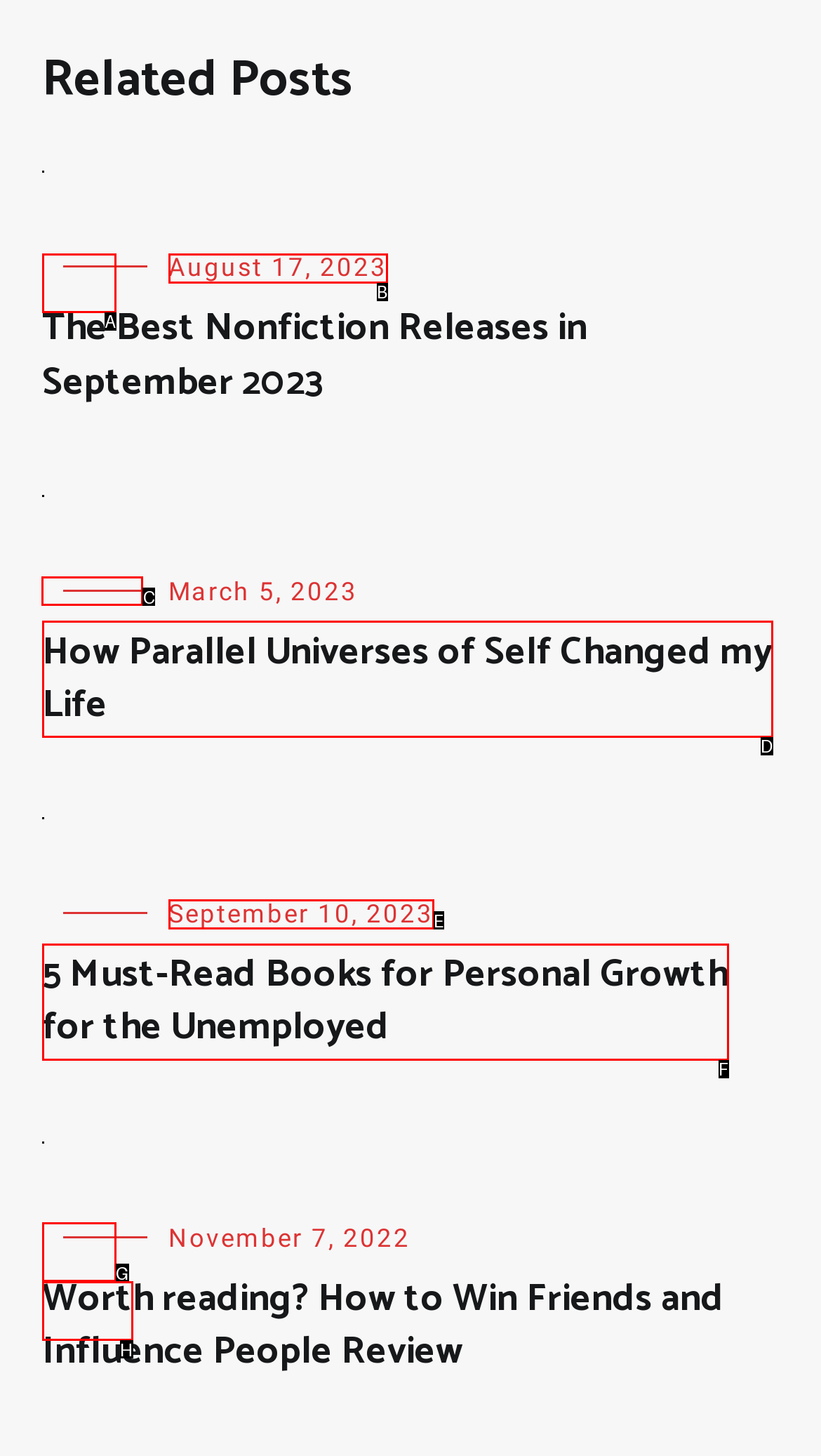Choose the letter of the UI element necessary for this task: View Articles
Answer with the correct letter.

C